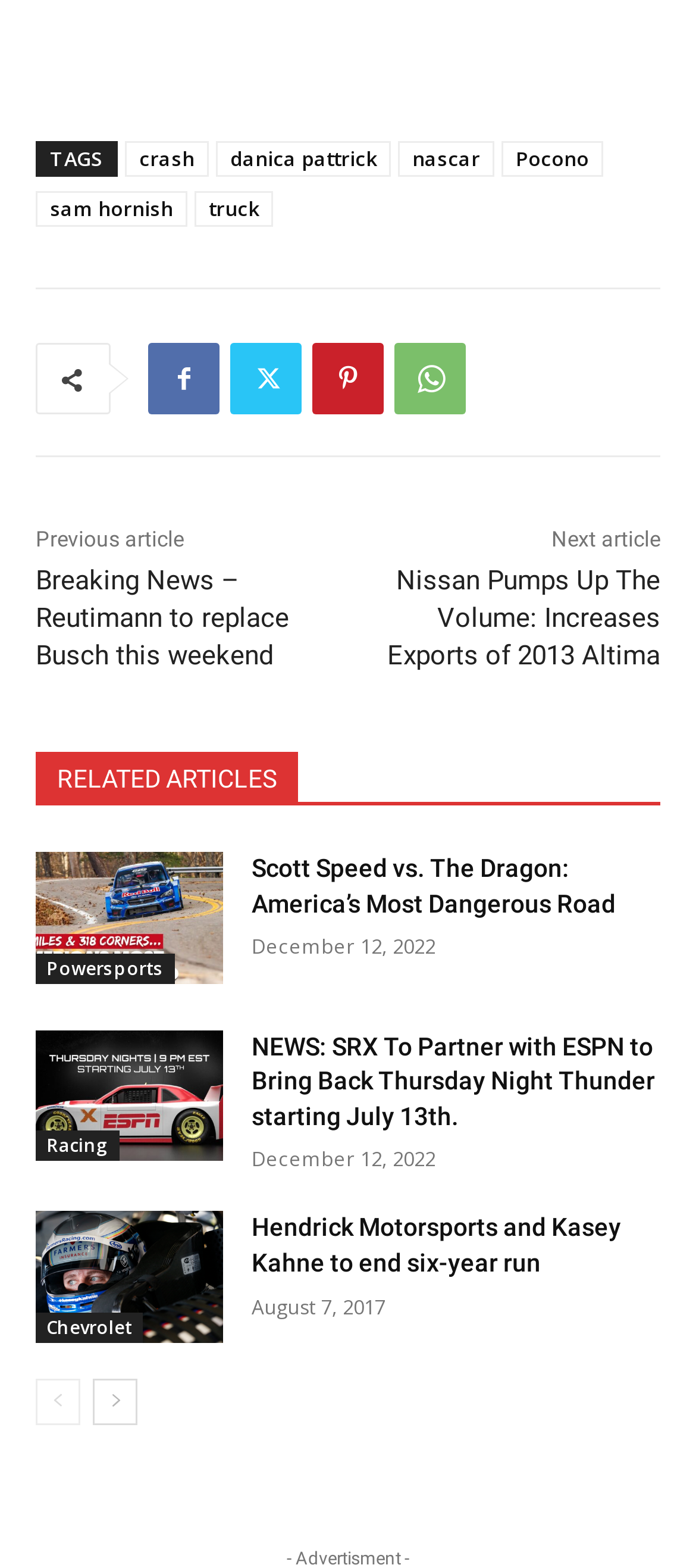How many navigation links are at the bottom?
With the help of the image, please provide a detailed response to the question.

I examined the links at the bottom of the page and found two navigation links: 'prev-page' and 'next-page'.